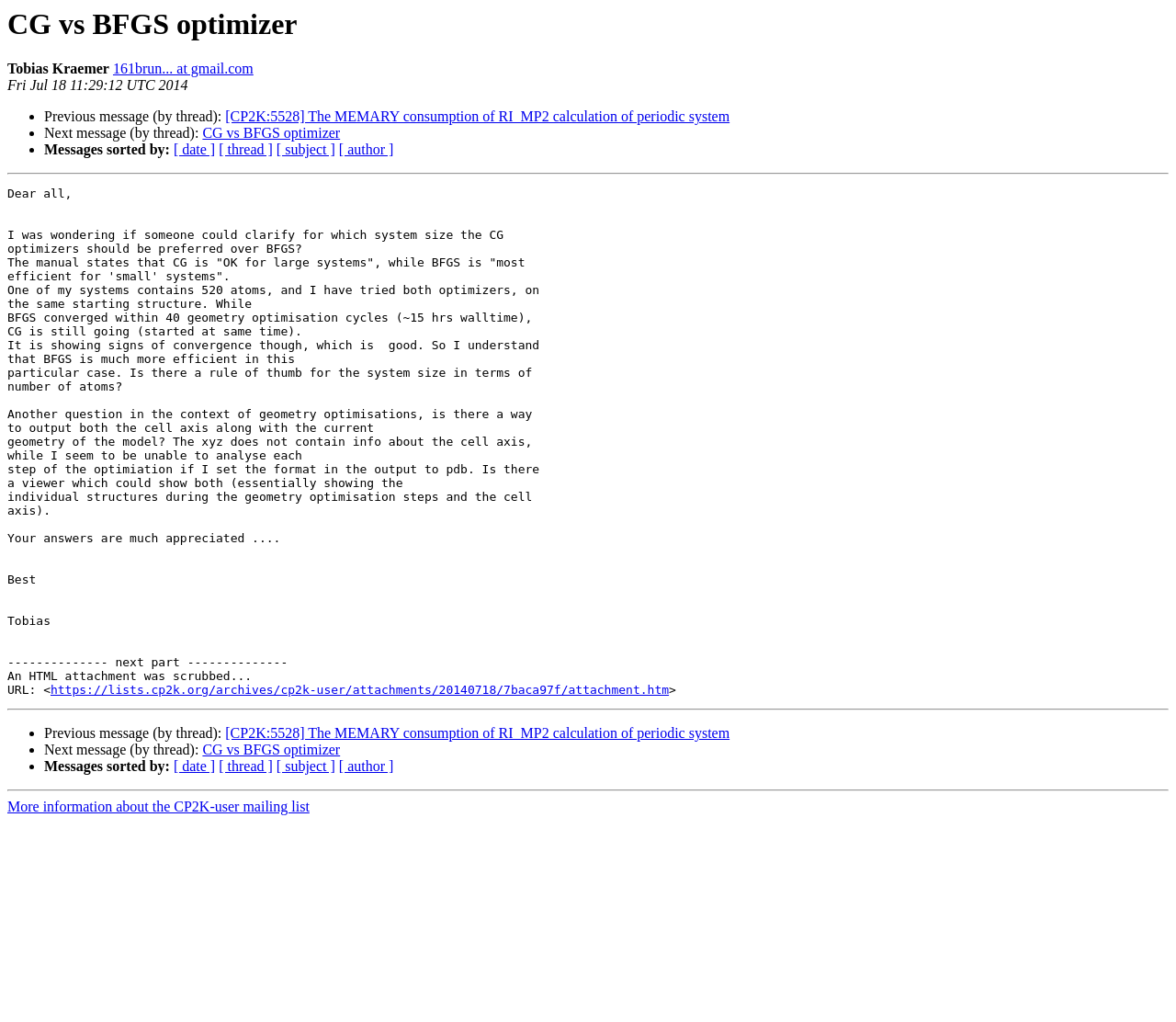Extract the bounding box of the UI element described as: "https://lists.cp2k.org/archives/cp2k-user/attachments/20140718/7baca97f/attachment.htm".

[0.043, 0.669, 0.569, 0.682]